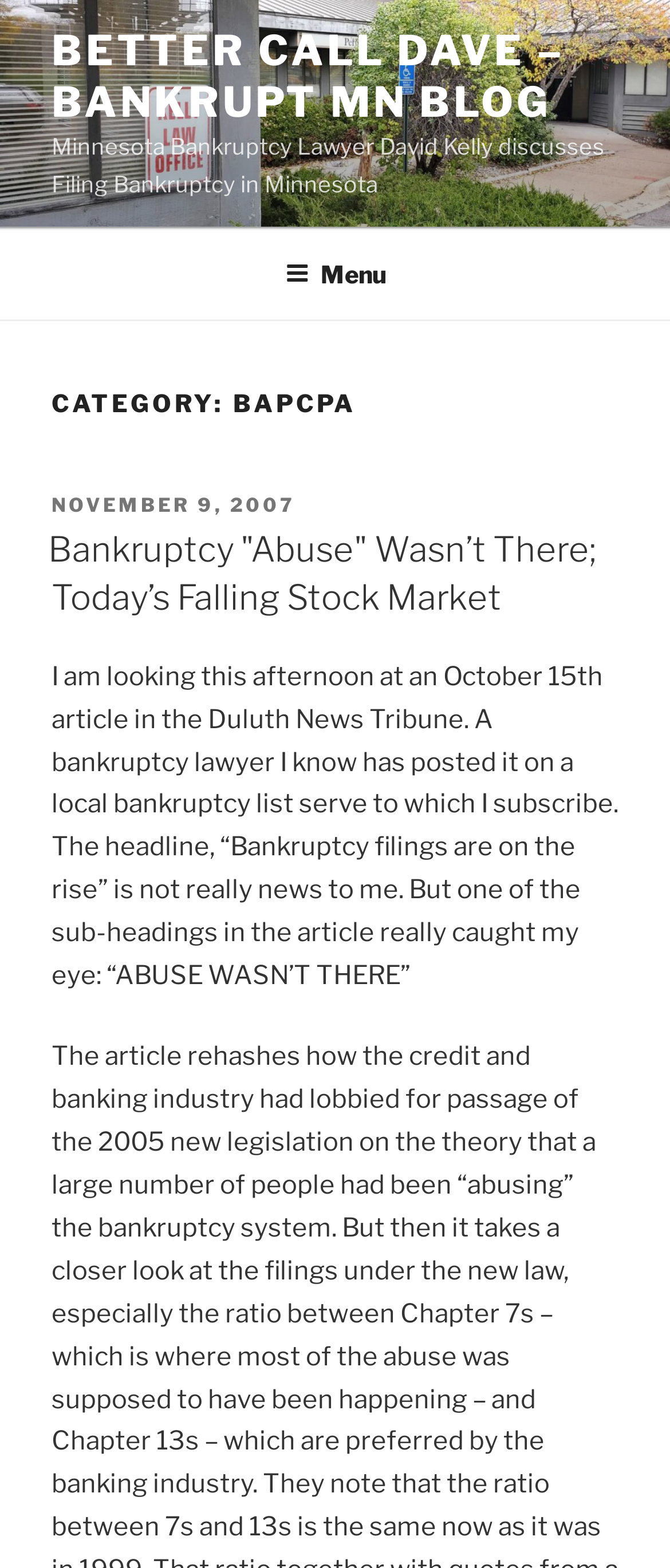Please find the bounding box for the UI component described as follows: "November 9, 2007".

[0.077, 0.314, 0.441, 0.329]